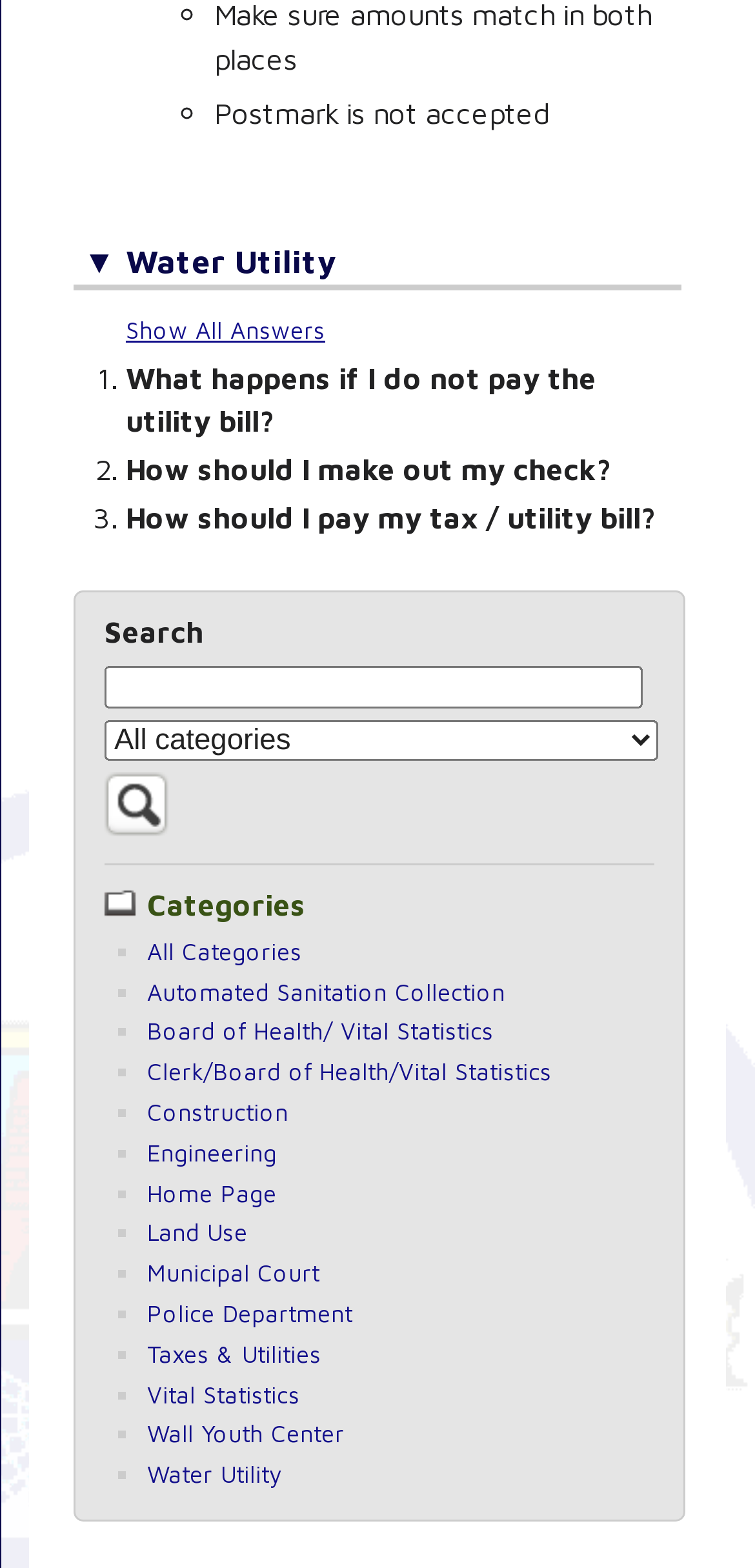Can you find the bounding box coordinates for the element to click on to achieve the instruction: "Click on 'What happens if I do not pay the utility bill?'"?

[0.167, 0.23, 0.79, 0.278]